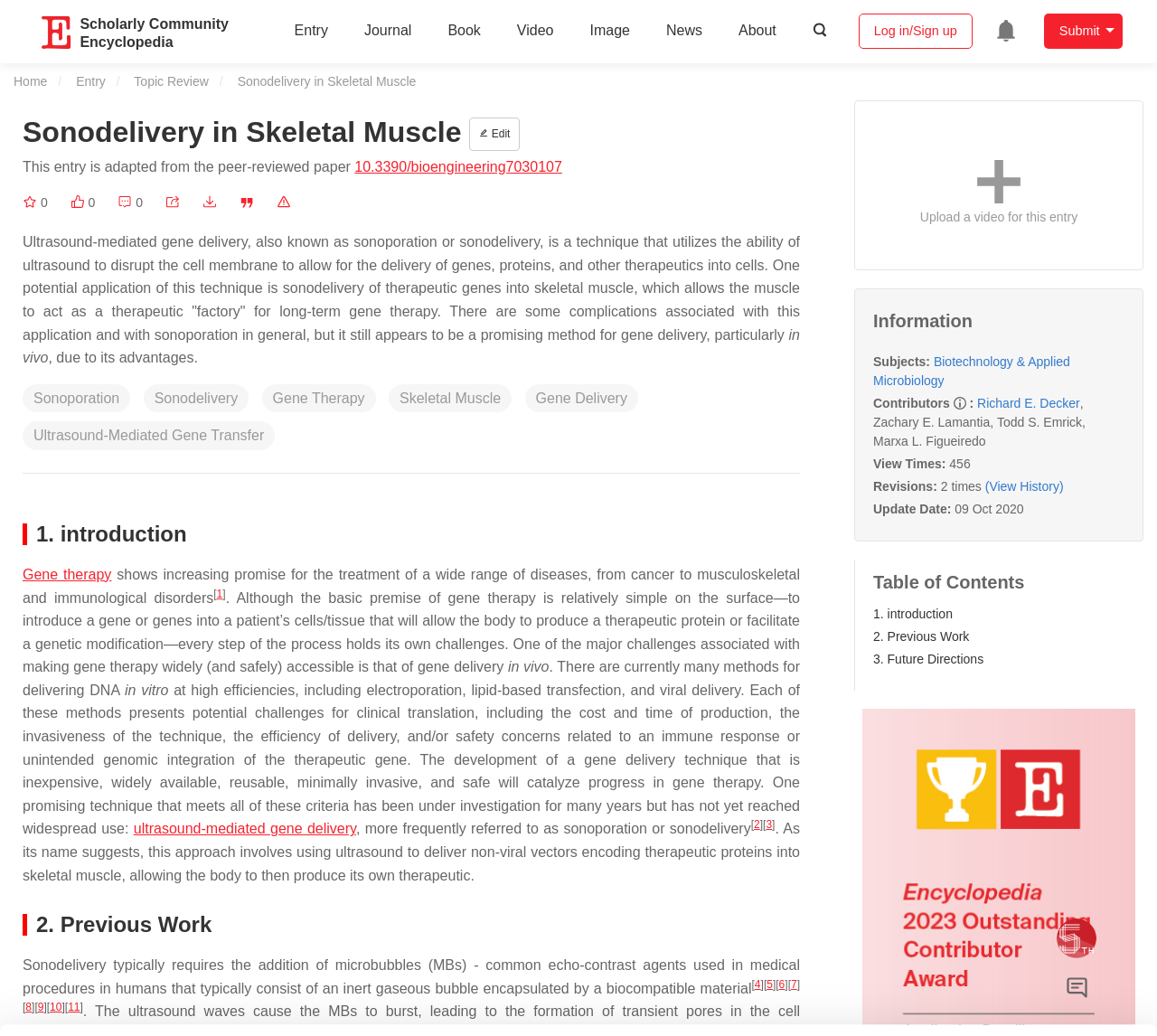Using the description "parent_node: Comment name="email" placeholder="Email *"", locate and provide the bounding box of the UI element.

None